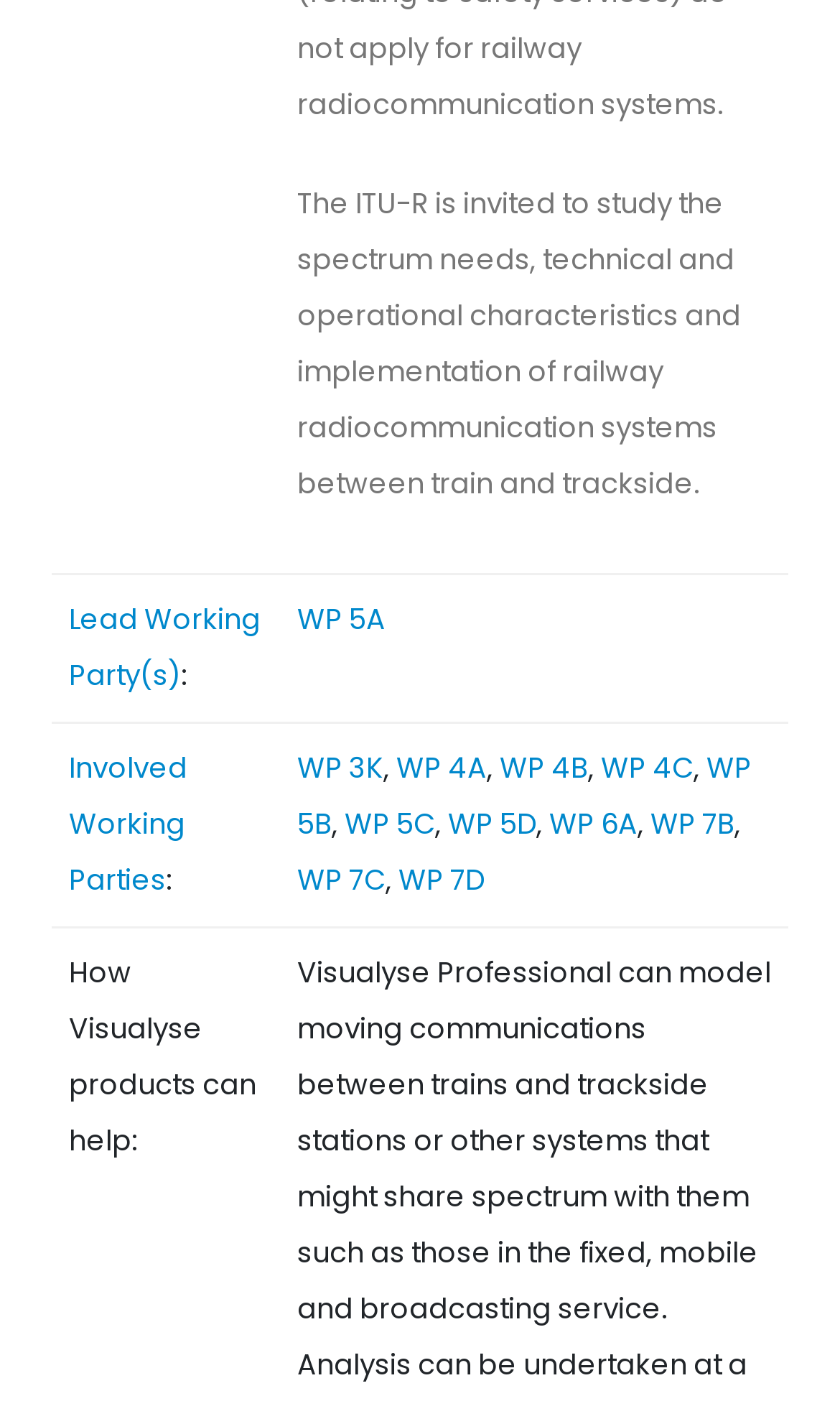Predict the bounding box coordinates of the area that should be clicked to accomplish the following instruction: "Learn more about WP 3K". The bounding box coordinates should consist of four float numbers between 0 and 1, i.e., [left, top, right, bottom].

[0.354, 0.534, 0.456, 0.563]